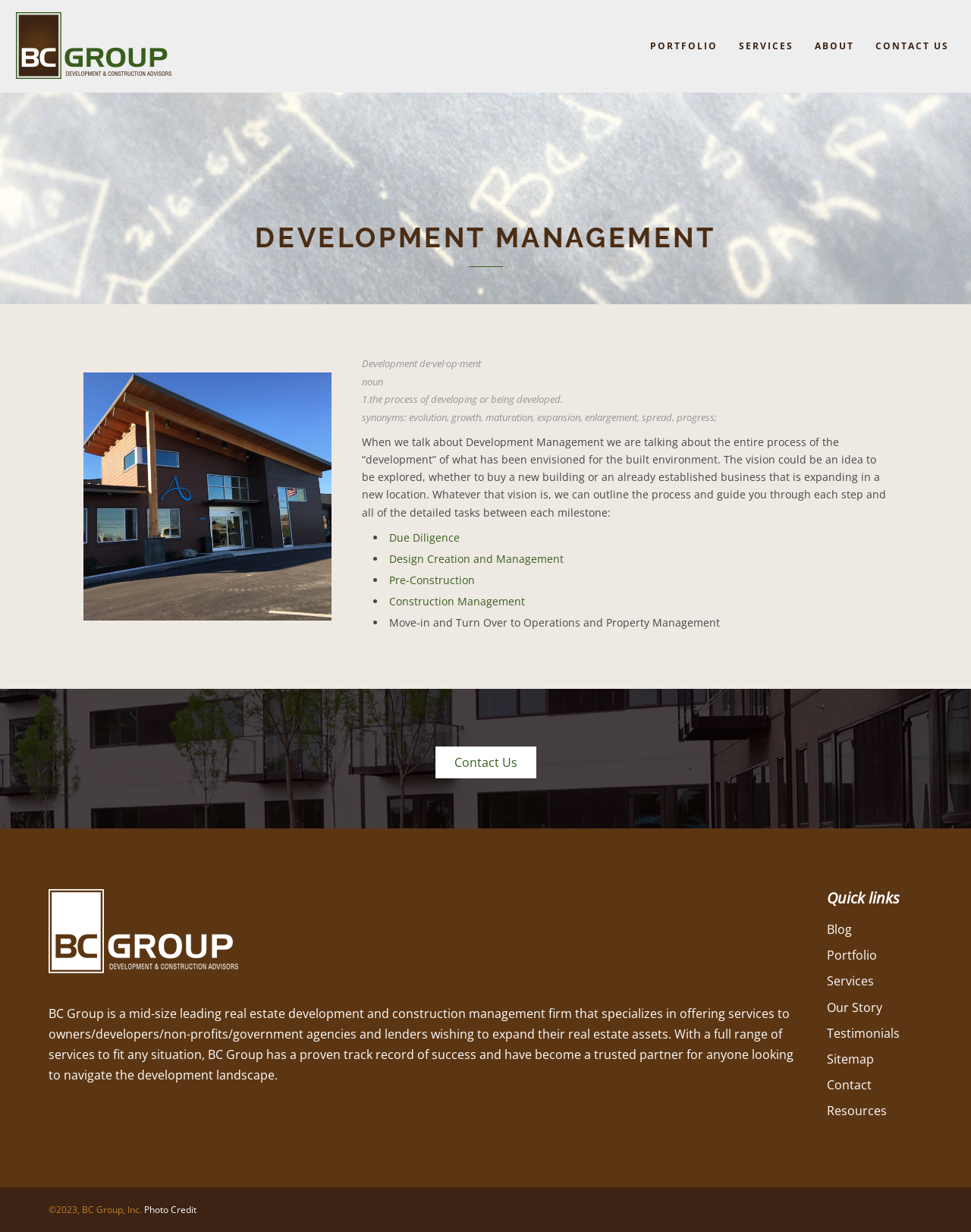Find and indicate the bounding box coordinates of the region you should select to follow the given instruction: "Contact Us".

[0.448, 0.606, 0.552, 0.632]